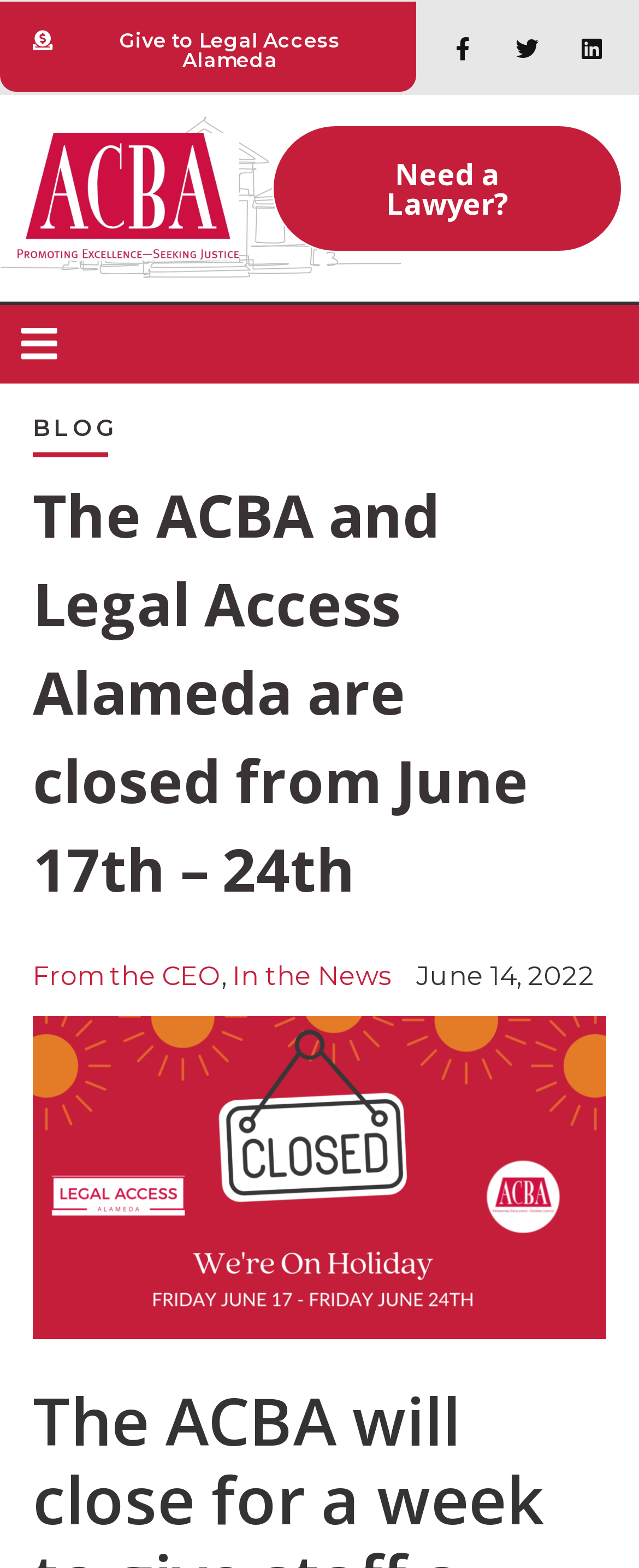Please find the bounding box coordinates of the element that must be clicked to perform the given instruction: "Go to the Need a Lawyer page". The coordinates should be four float numbers from 0 to 1, i.e., [left, top, right, bottom].

[0.426, 0.079, 0.974, 0.161]